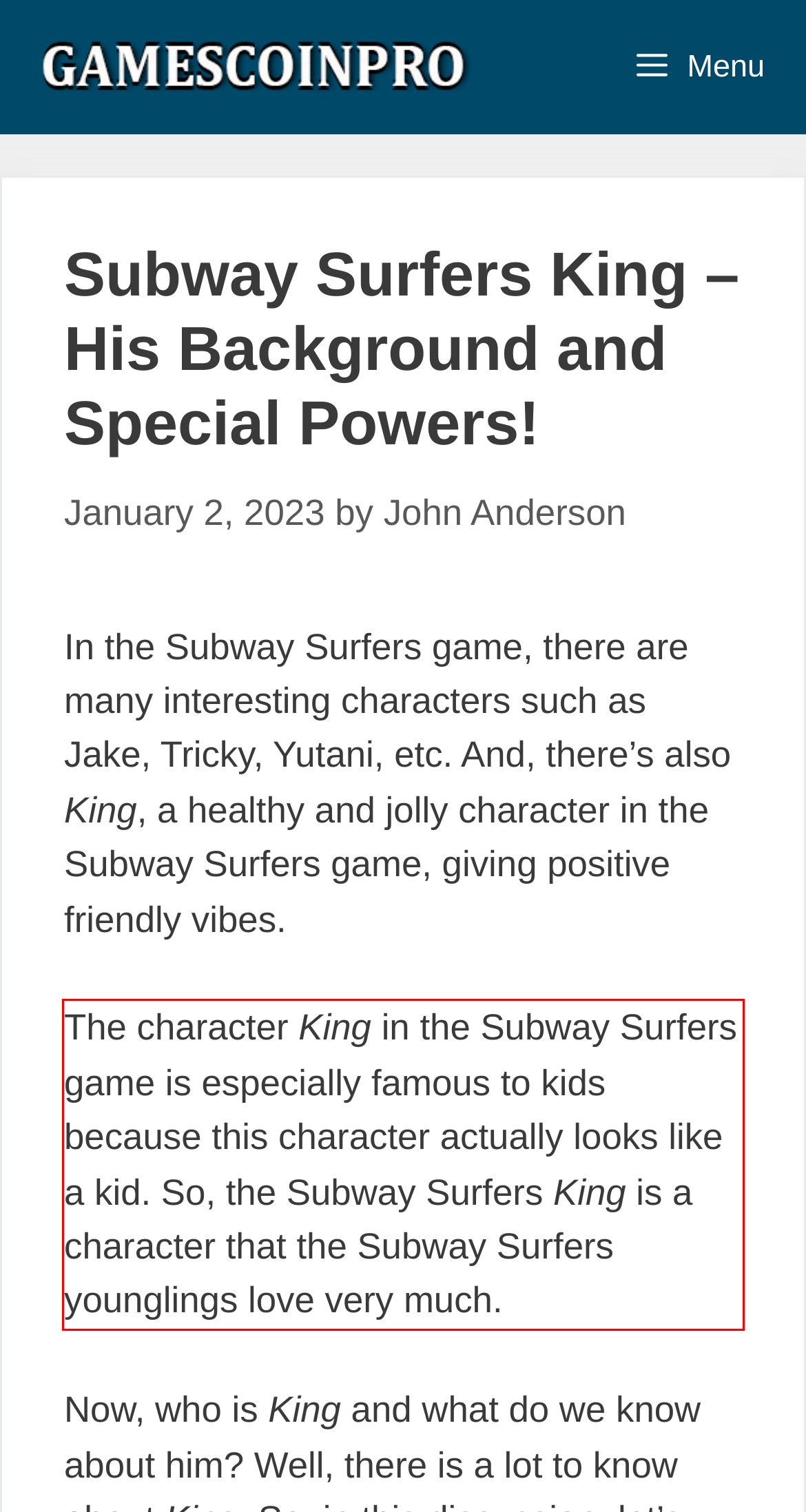Please analyze the provided webpage screenshot and perform OCR to extract the text content from the red rectangle bounding box.

The character King in the Subway Surfers game is especially famous to kids because this character actually looks like a kid. So, the Subway Surfers King is a character that the Subway Surfers younglings love very much.